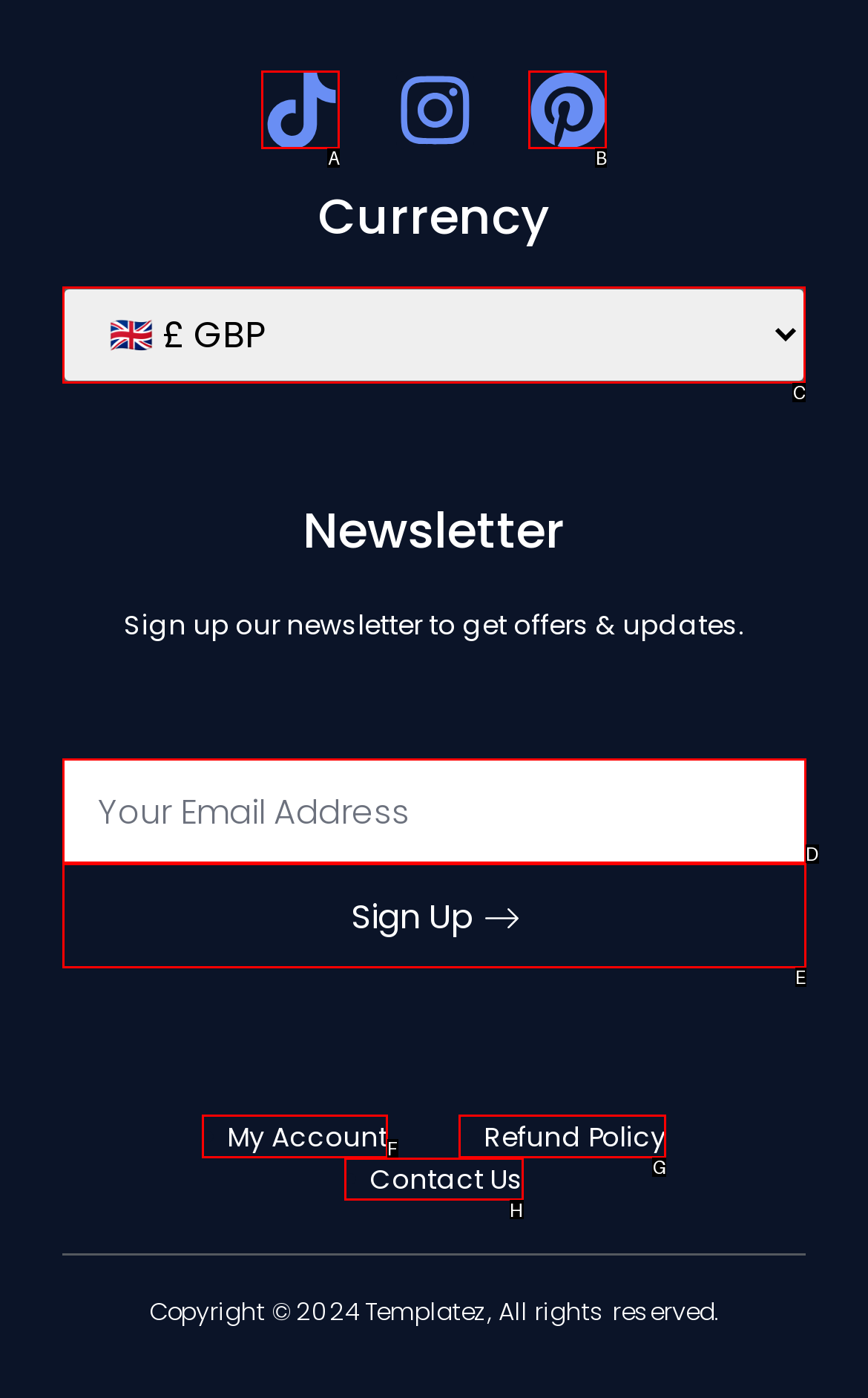Determine which UI element you should click to perform the task: Select a currency
Provide the letter of the correct option from the given choices directly.

C